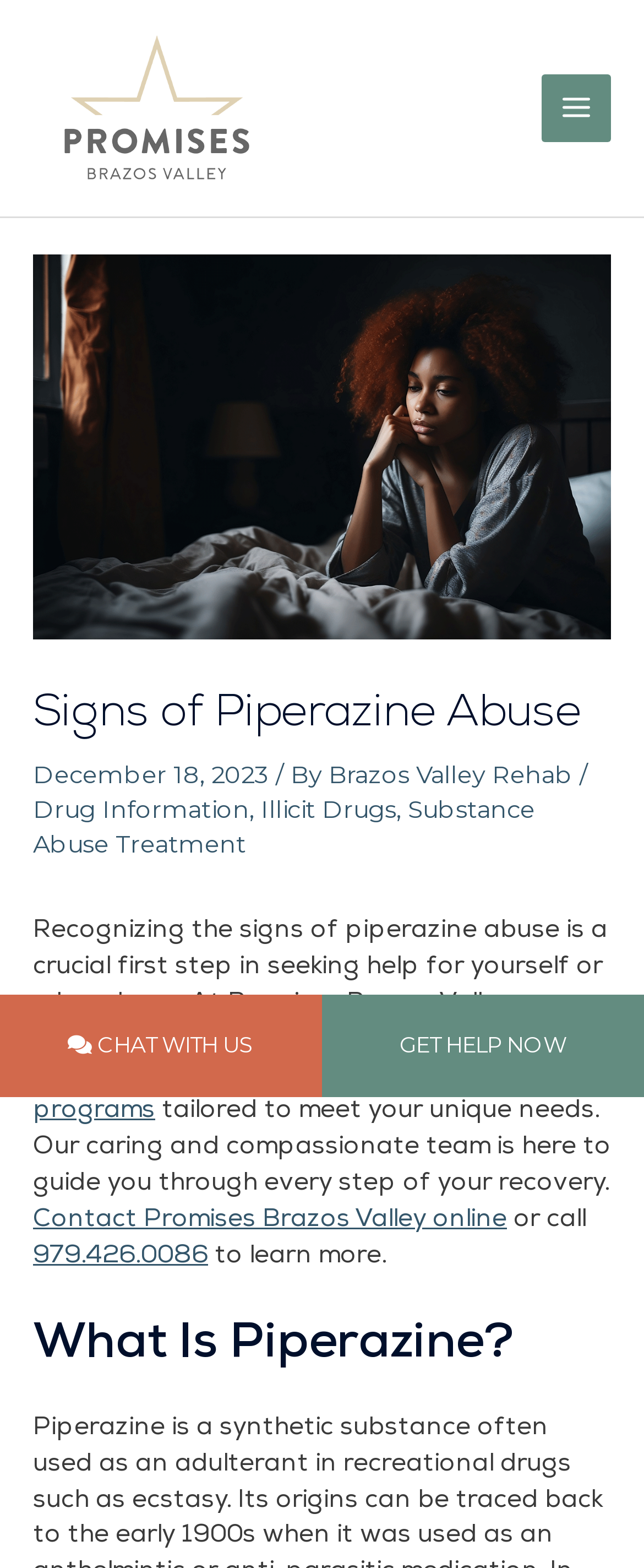Respond to the question below with a single word or phrase: What is the date of the article?

December 18, 2023